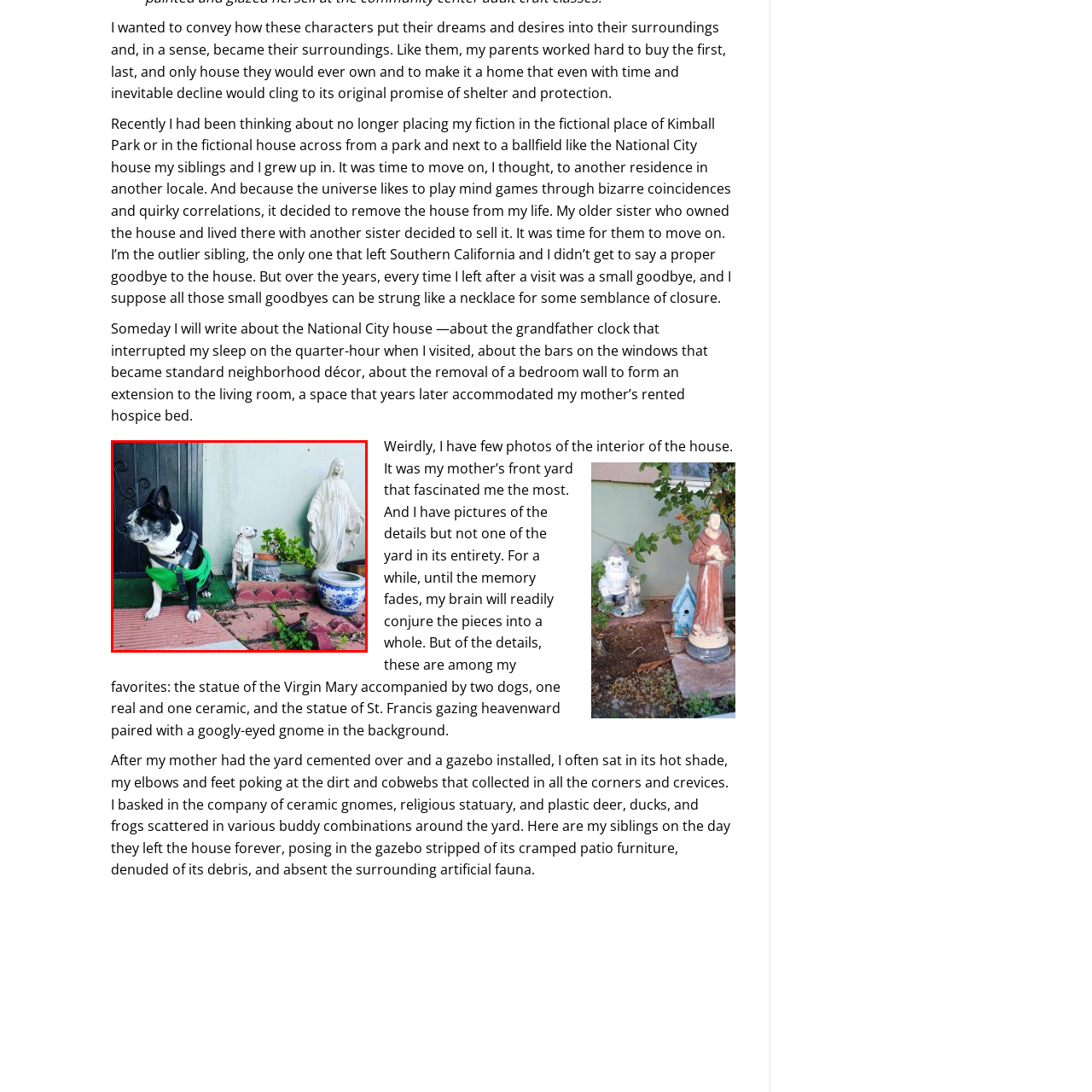Focus on the section encased in the red border, What is the significance of the greenery in the scene? Give your response as a single word or phrase.

Life and warmth